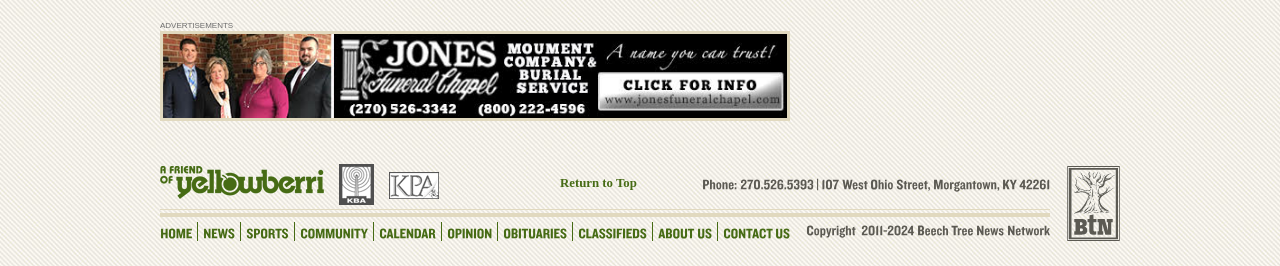What is the last link in the main navigation menu?
Could you give a comprehensive explanation in response to this question?

I looked at the links under the root element that have a y1 coordinate greater than 0.8, which indicates they are part of the main navigation menu. The last link in this menu is CONTACT US, which has a y1 coordinate of 0.844 and a y2 coordinate of 0.904.